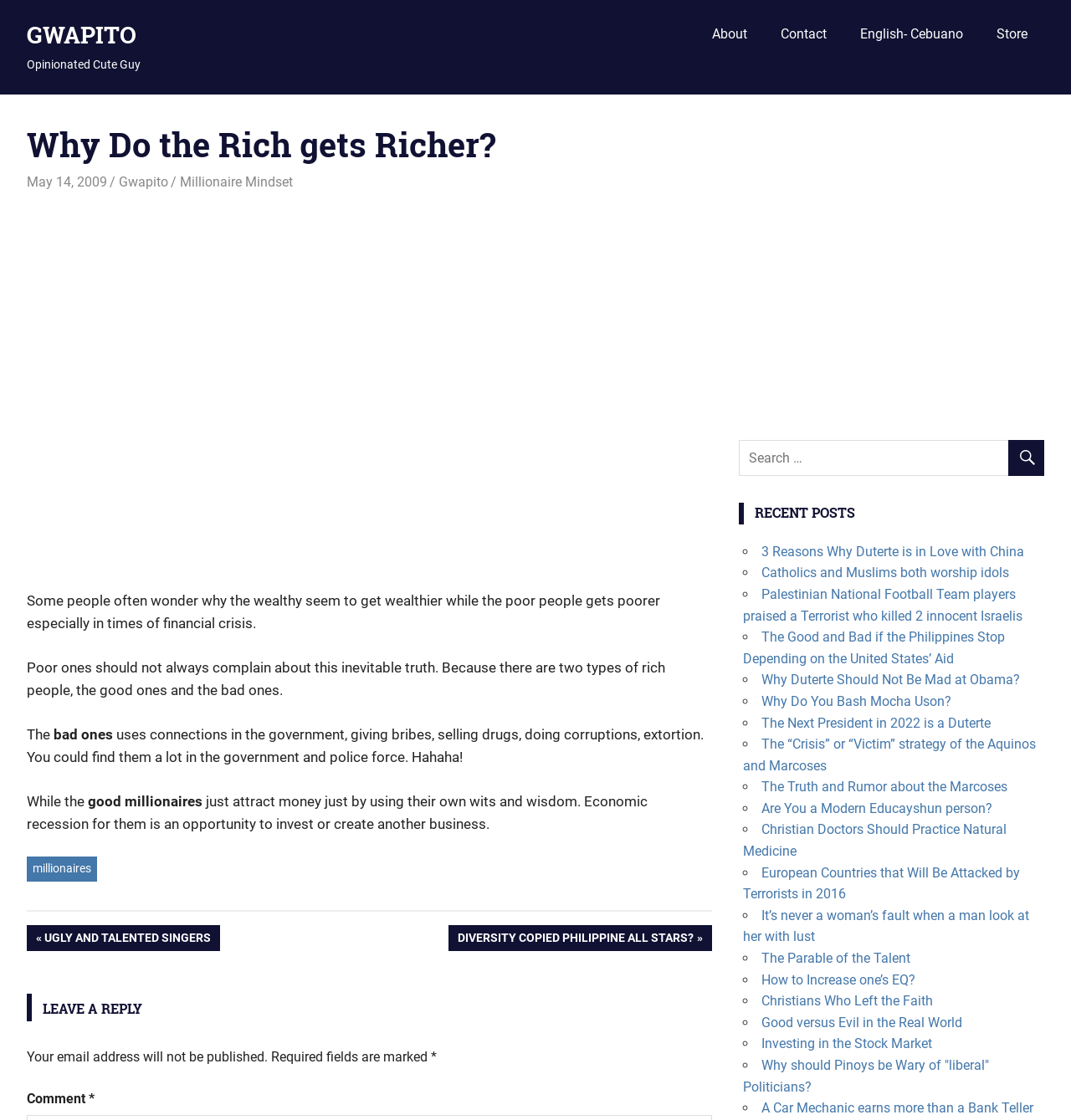Answer the following query concisely with a single word or phrase:
What is the purpose of the 'LEAVE A REPLY' section?

To comment on the article